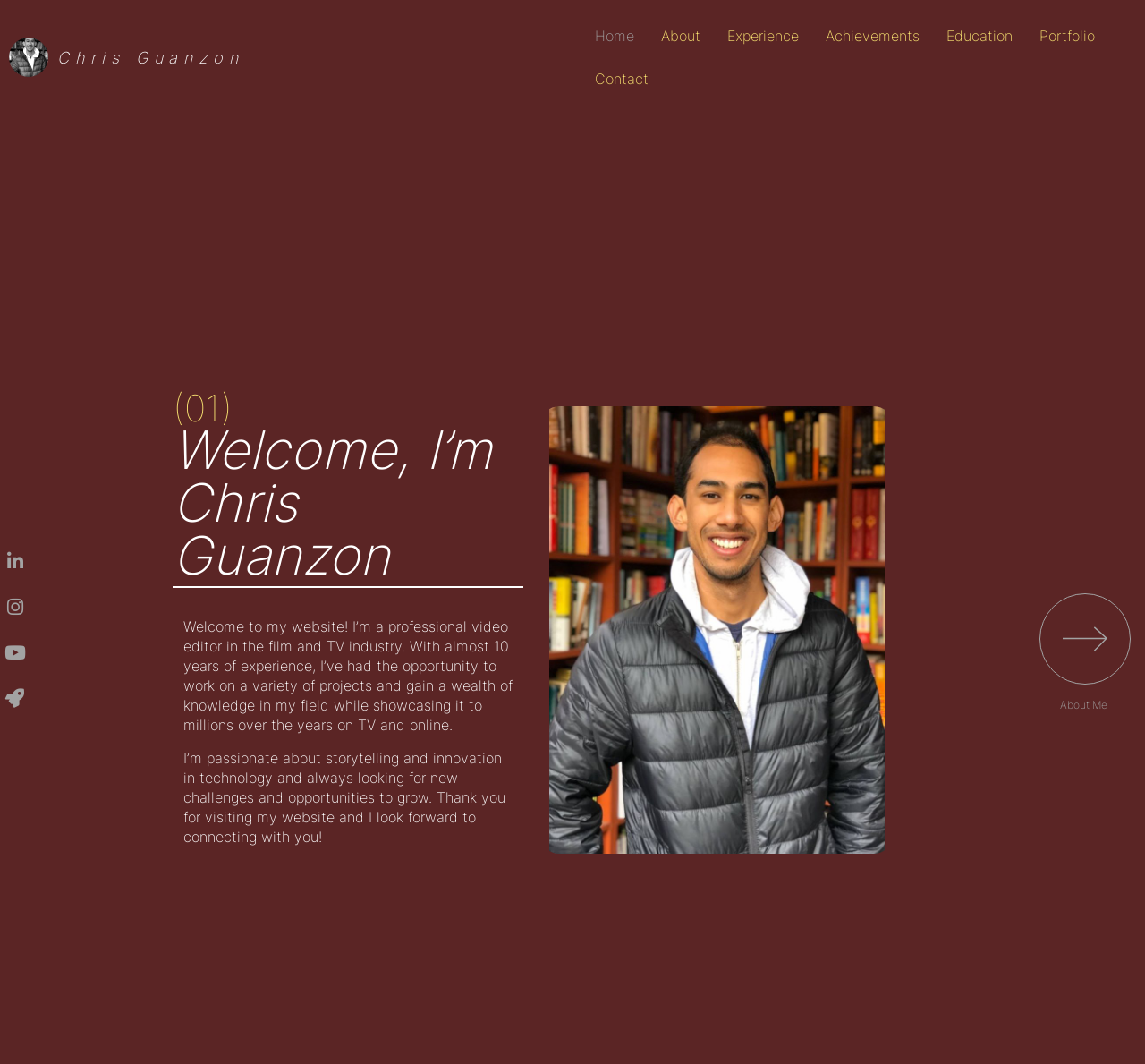How many navigation links are available on the webpage?
Use the image to answer the question with a single word or phrase.

7